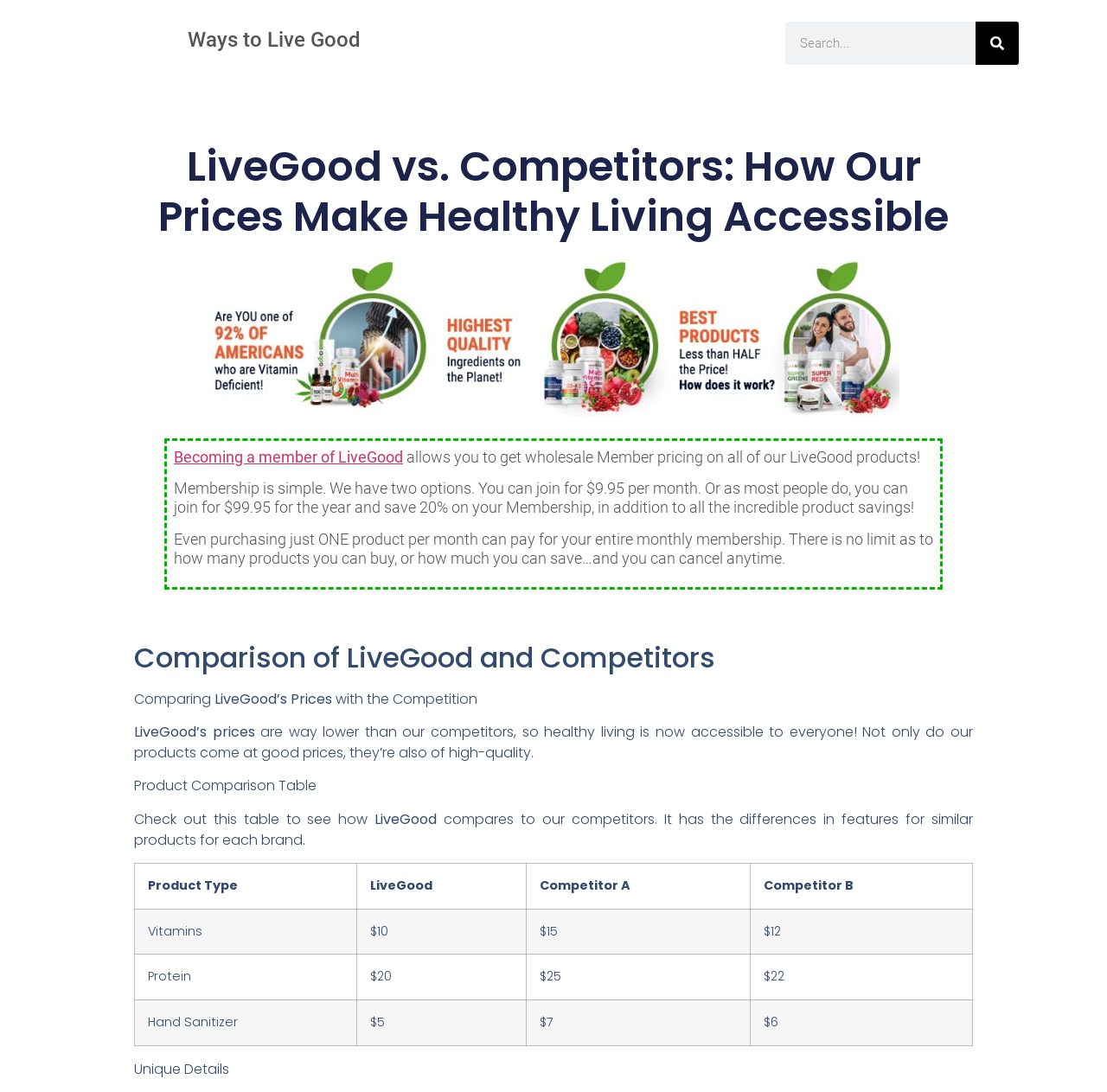Carefully examine the image and provide an in-depth answer to the question: What is the name of the blog?

The name of the blog can be found at the top of the webpage, in the heading element with a bounding box coordinate of [0.08, 0.025, 0.416, 0.048]. It is written as 'Ways to Live Good'.